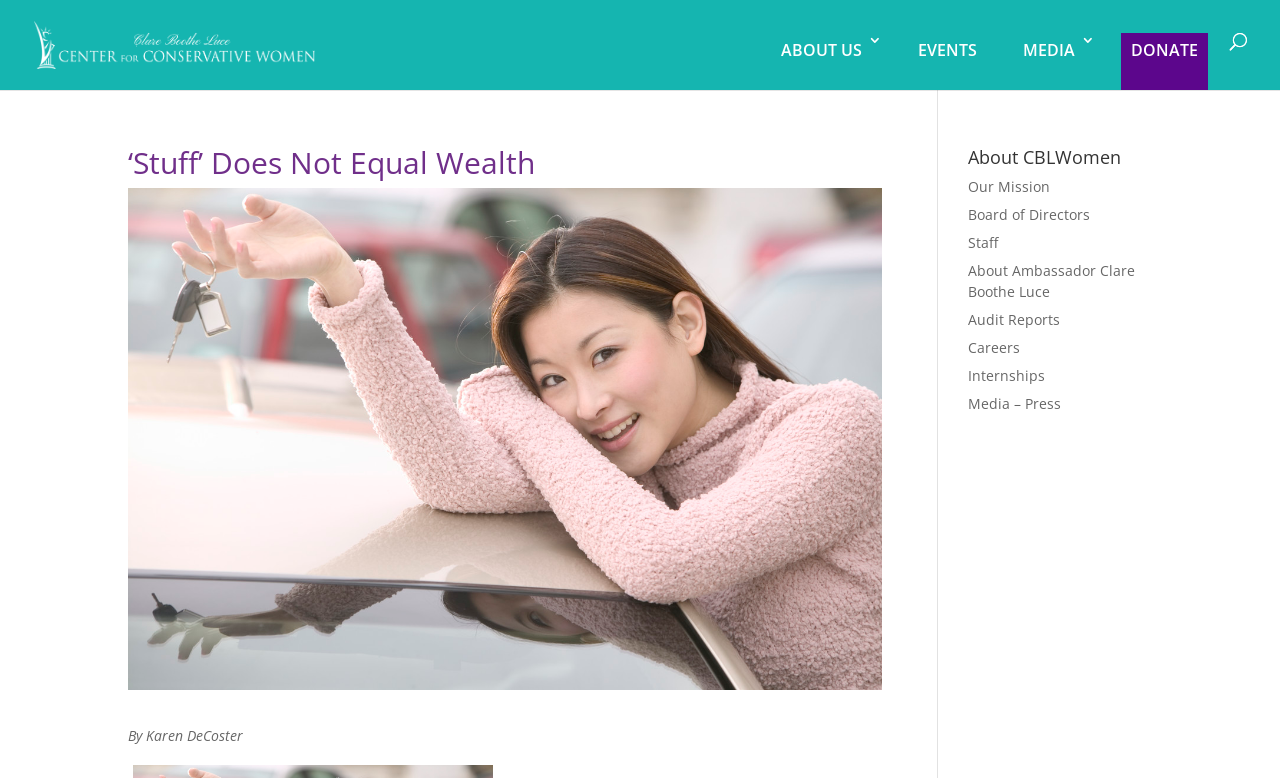Identify the bounding box coordinates of the HTML element based on this description: "Staff".

[0.756, 0.299, 0.78, 0.324]